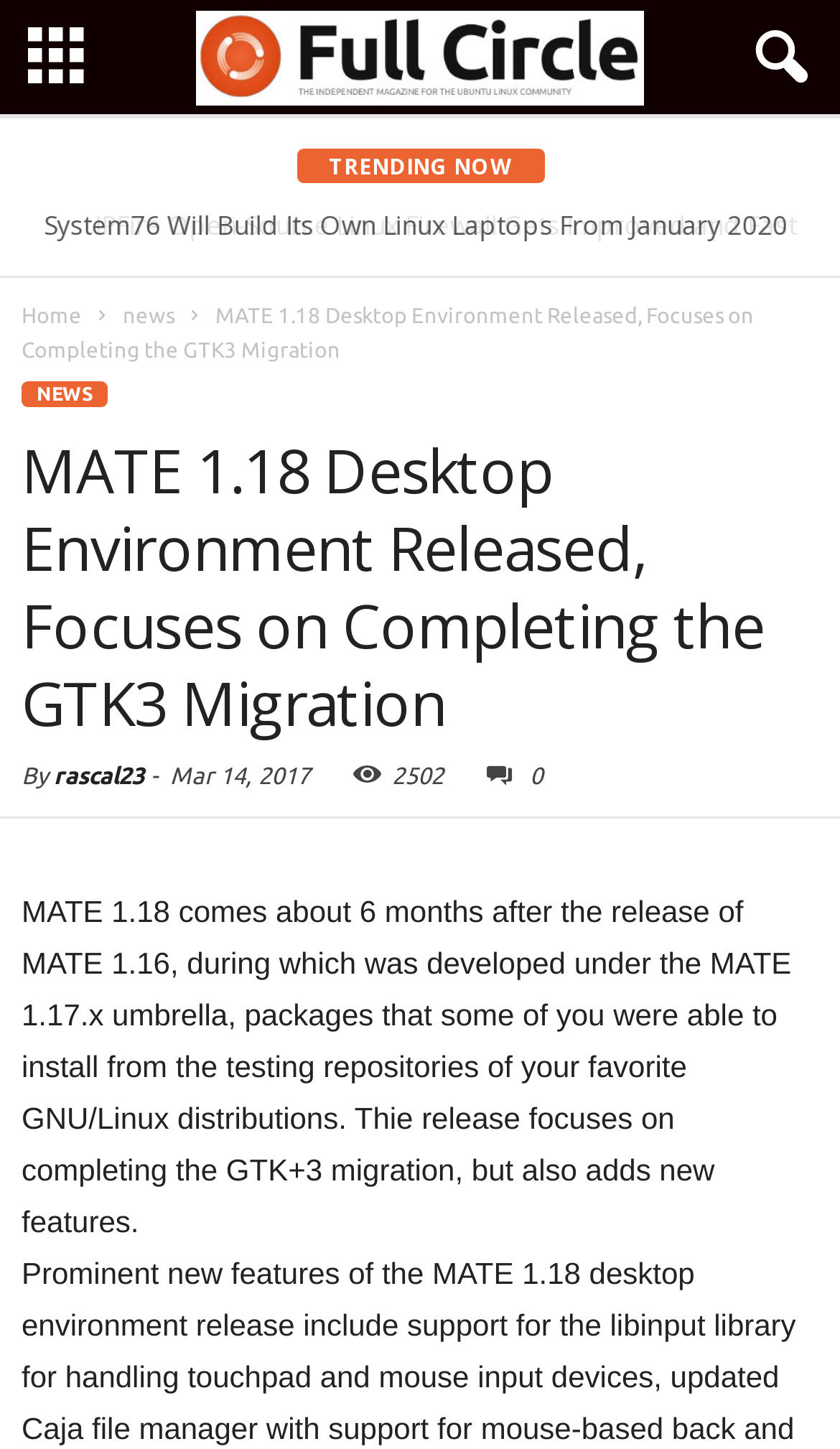Please identify the bounding box coordinates of the clickable region that I should interact with to perform the following instruction: "Check the latest news". The coordinates should be expressed as four float numbers between 0 and 1, i.e., [left, top, right, bottom].

[0.026, 0.263, 0.128, 0.281]